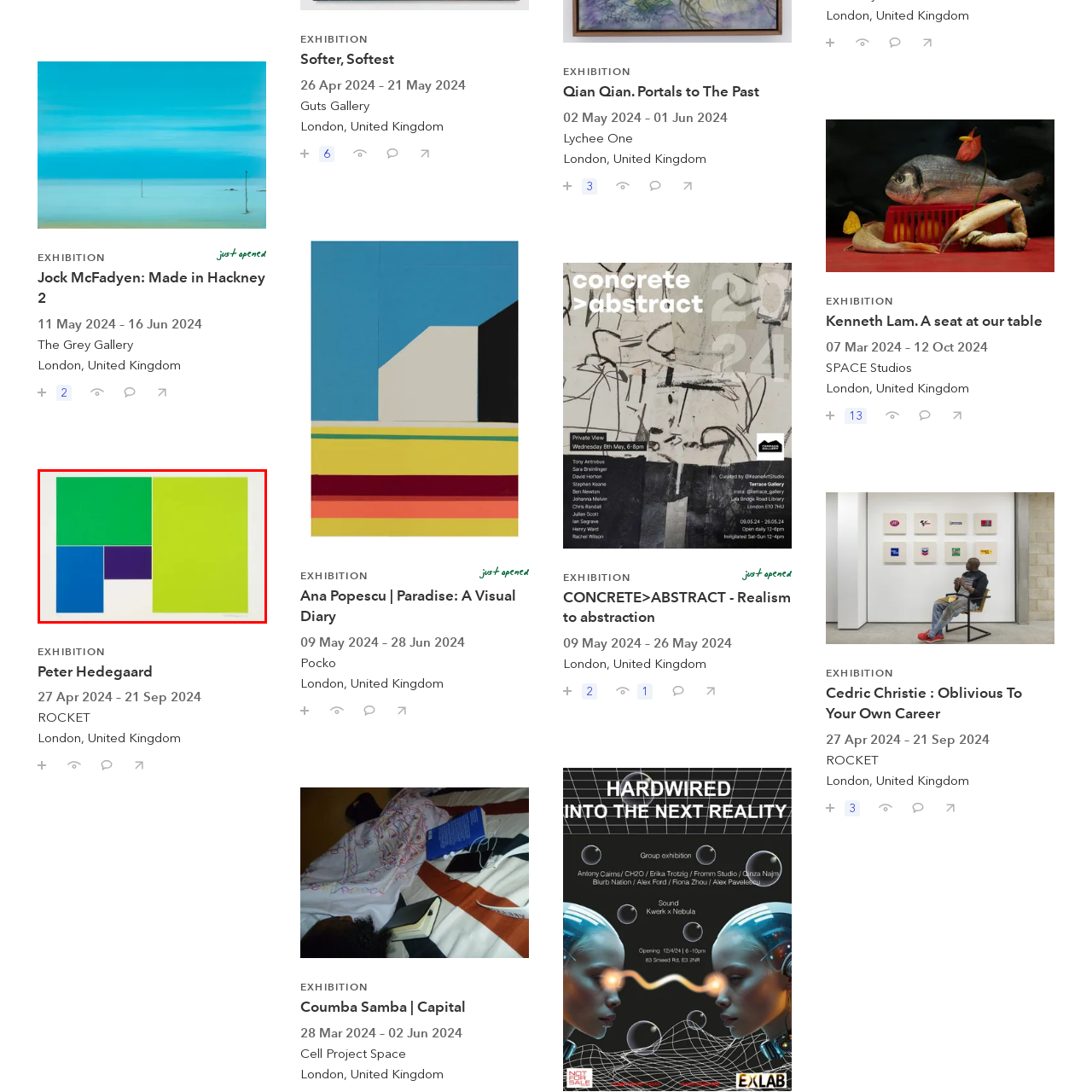Give a detailed caption for the image that is encased within the red bounding box.

The image features a vibrant, abstract composition showcasing an arrangement of colored rectangles with a clean and minimalist aesthetic. The geometric shapes include a deep blue square, a rich purple rectangle, and various shades of green, culminating in a large area of bright lime green. This work is part of the exhibition titled "Peter Hedegaard," which took place from April 27, 2024, to September 21, 2024, at ROCKET in London, United Kingdom. The bold use of color and shape reflects contemporary tendencies in abstract art, inviting viewers to engage with the interplay of hue and form.